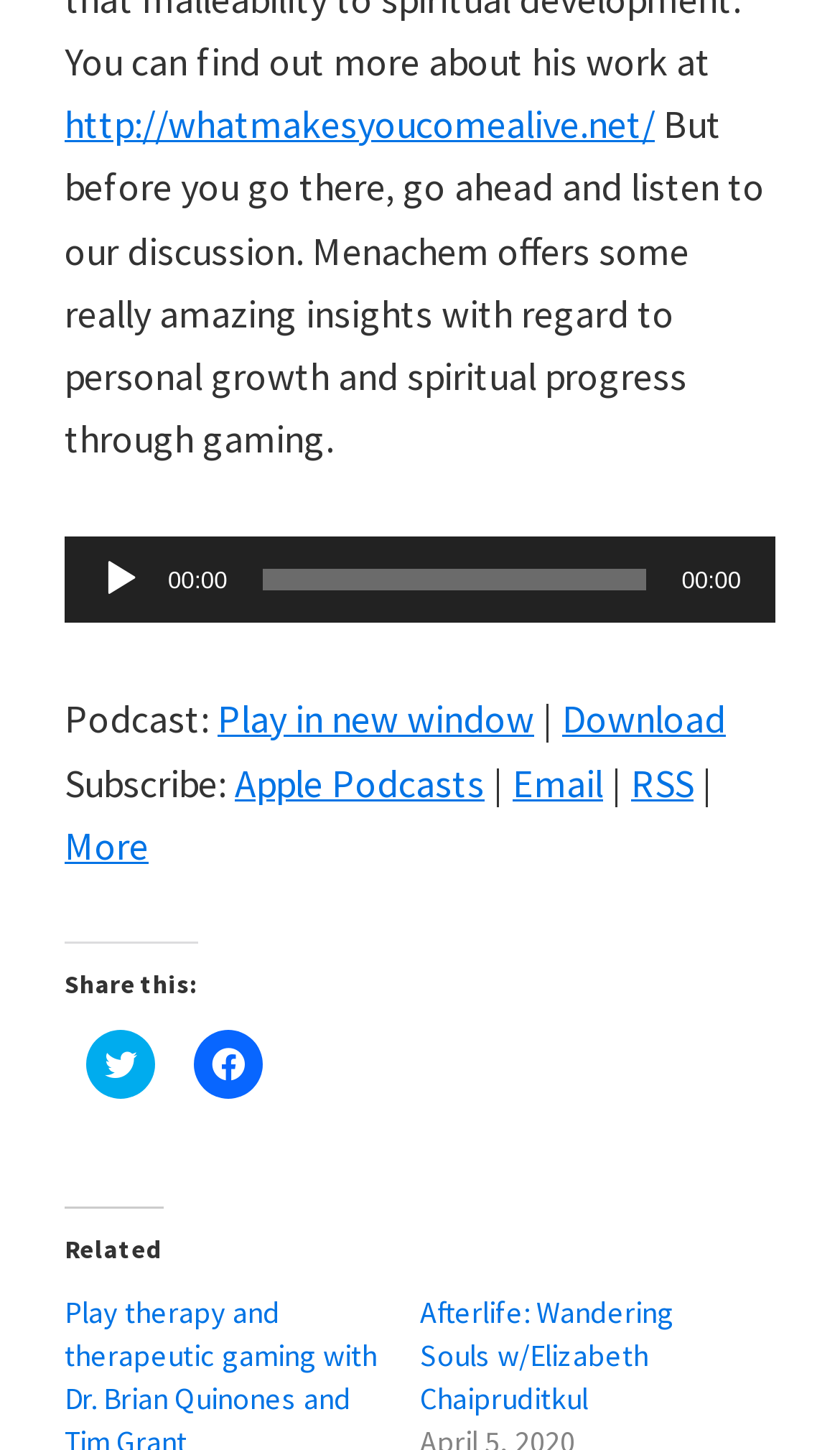Please answer the following question as detailed as possible based on the image: 
What is the function of the button?

The function of the button can be determined by looking at the button's text which is 'Play' and its location within the 'Audio Player' application, suggesting that it is used to play the audio.